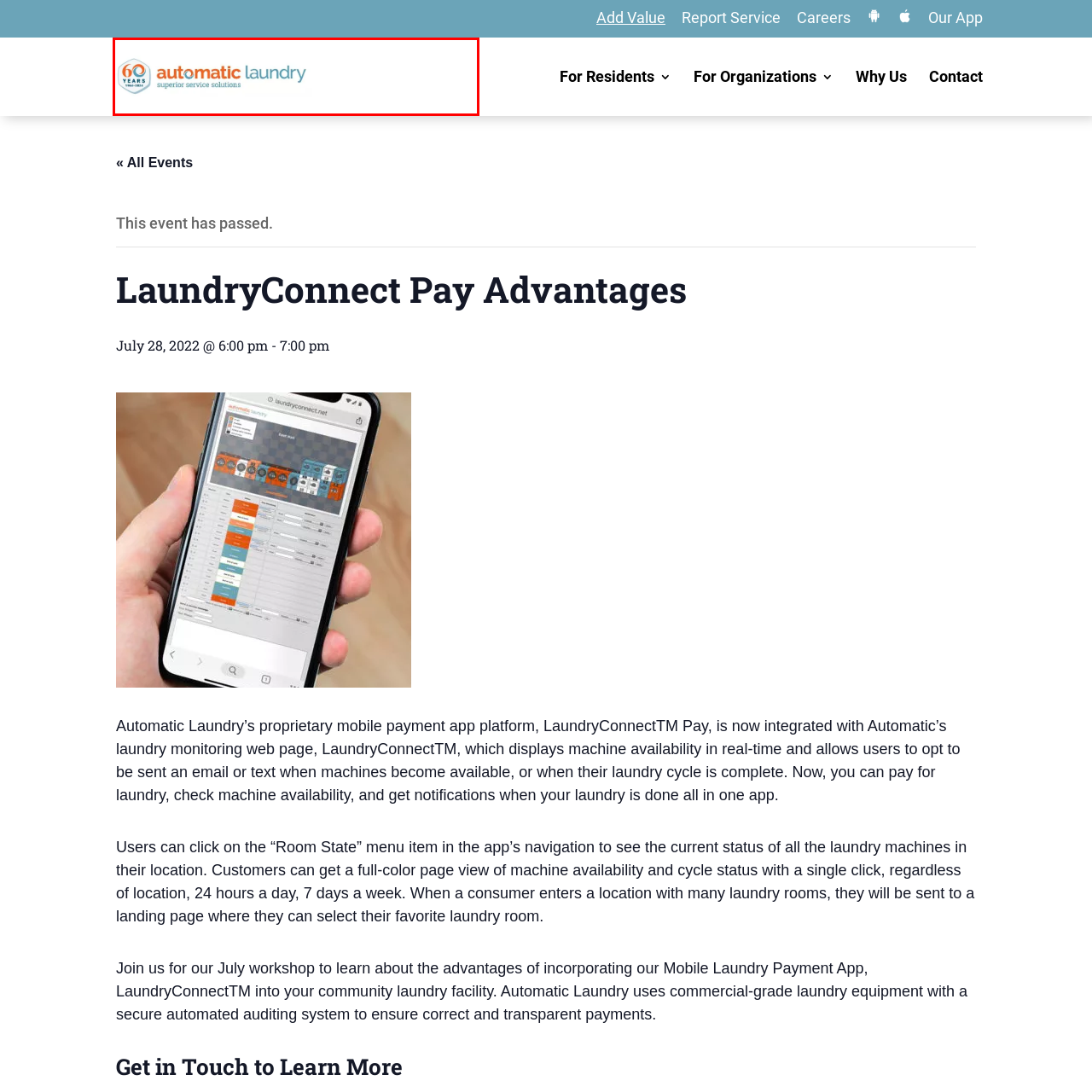What does the tagline highlight?
Observe the image marked by the red bounding box and answer in detail.

The tagline 'superior service solutions' highlights the organization's commitment to quality and service excellence, which is an important aspect of the company's brand identity.